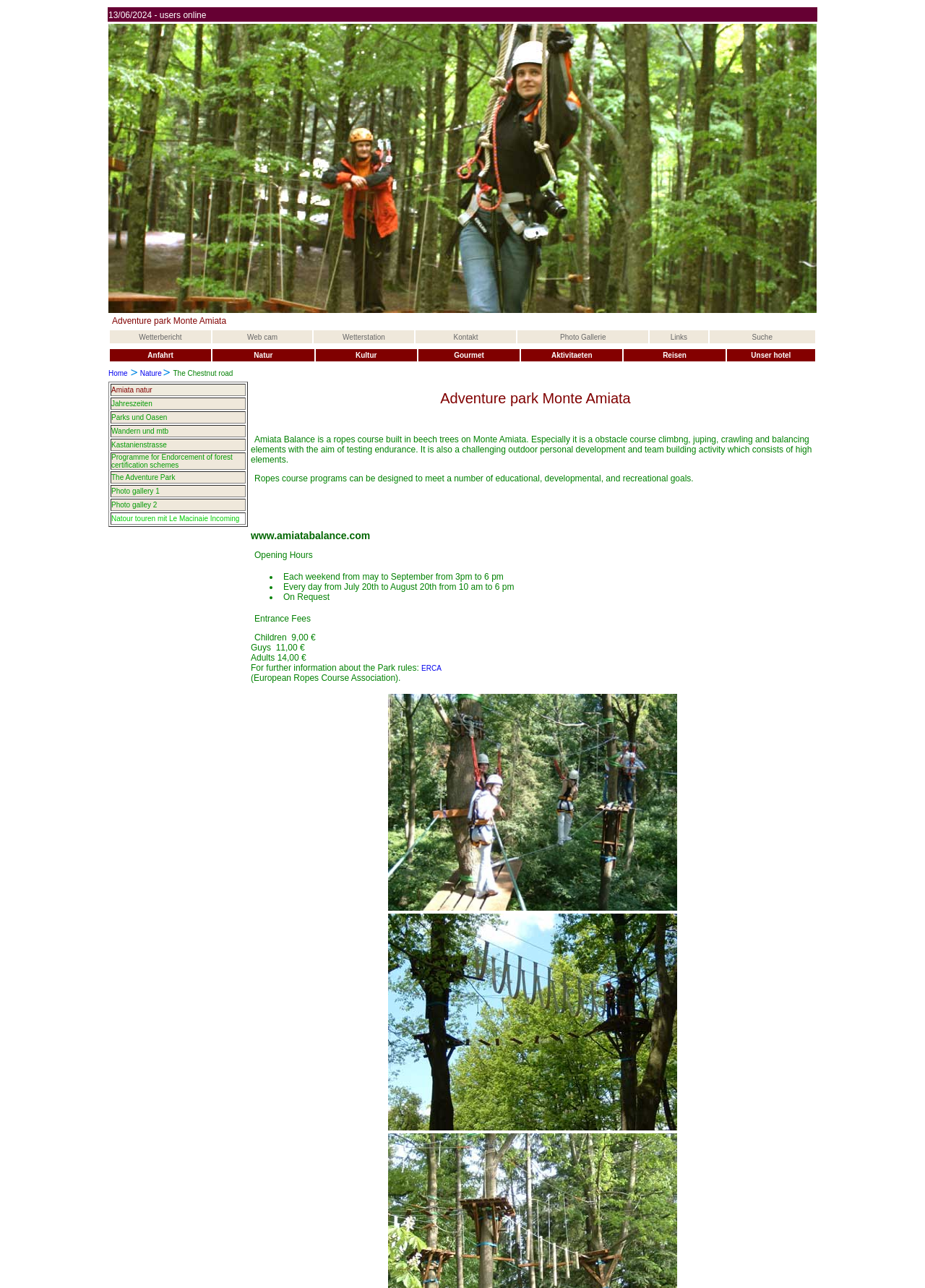Can you find the bounding box coordinates for the element that needs to be clicked to execute this instruction: "View weather report"? The coordinates should be given as four float numbers between 0 and 1, i.e., [left, top, right, bottom].

[0.119, 0.256, 0.228, 0.267]